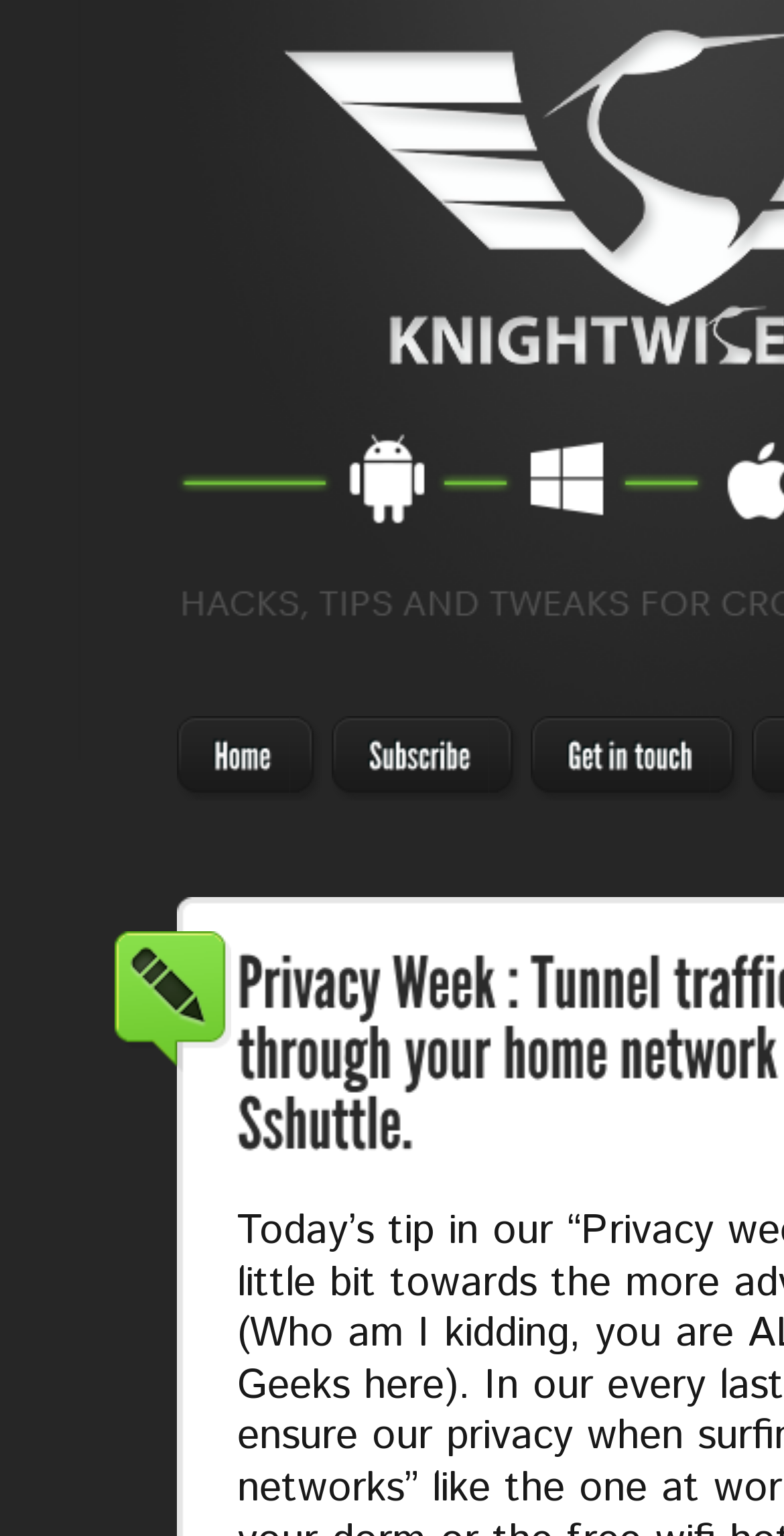How many canvas elements are there?
Based on the visual content, answer with a single word or a brief phrase.

12